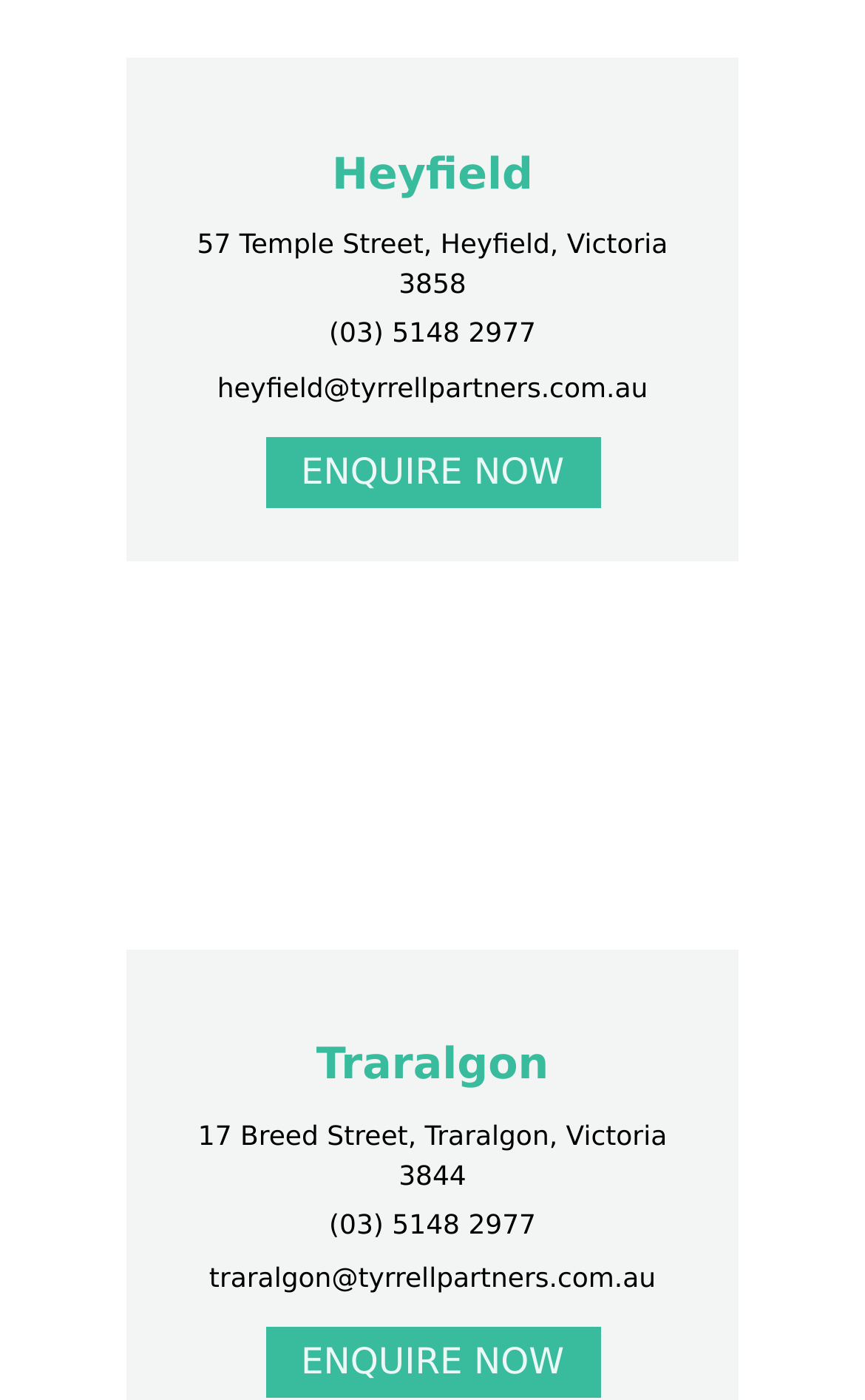Locate the bounding box coordinates of the clickable region to complete the following instruction: "Enquire now."

[0.306, 0.312, 0.694, 0.363]